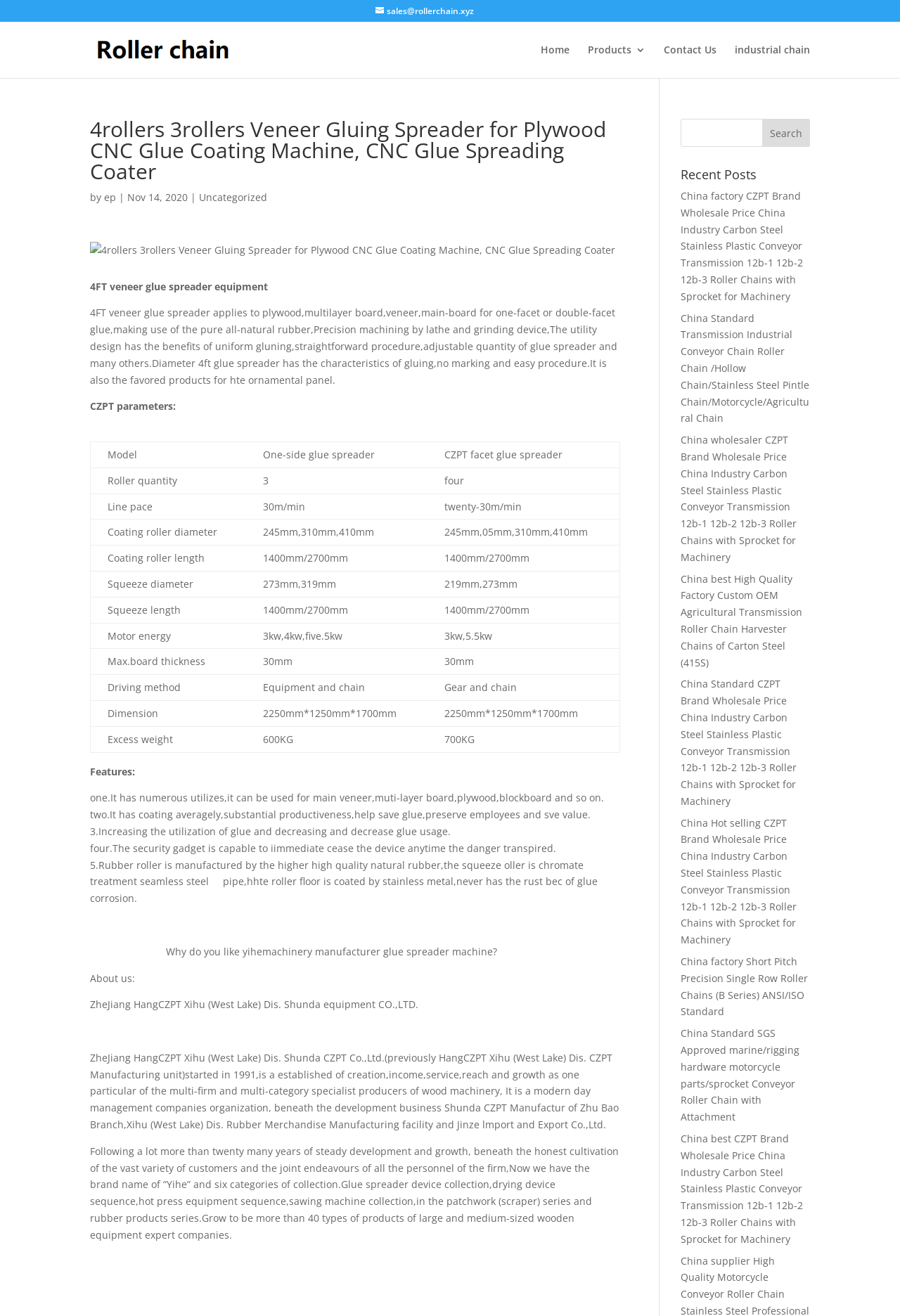What is the main title displayed on this webpage?

4rollers 3rollers Veneer Gluing Spreader for Plywood CNC Glue Coating Machine, CNC Glue Spreading Coater